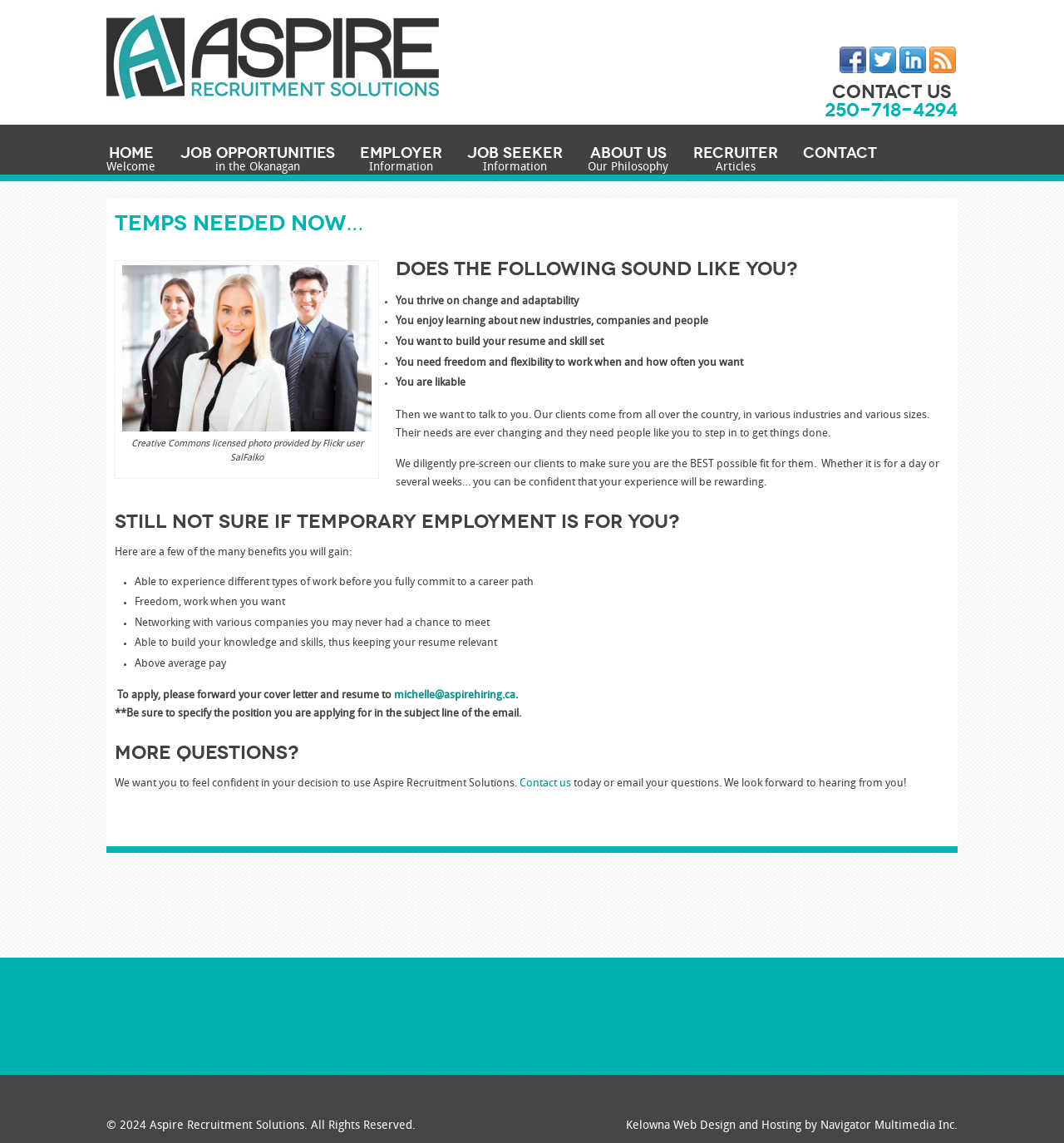Use a single word or phrase to answer the question: What type of recruitment agency is Aspire?

Staffing and Temp